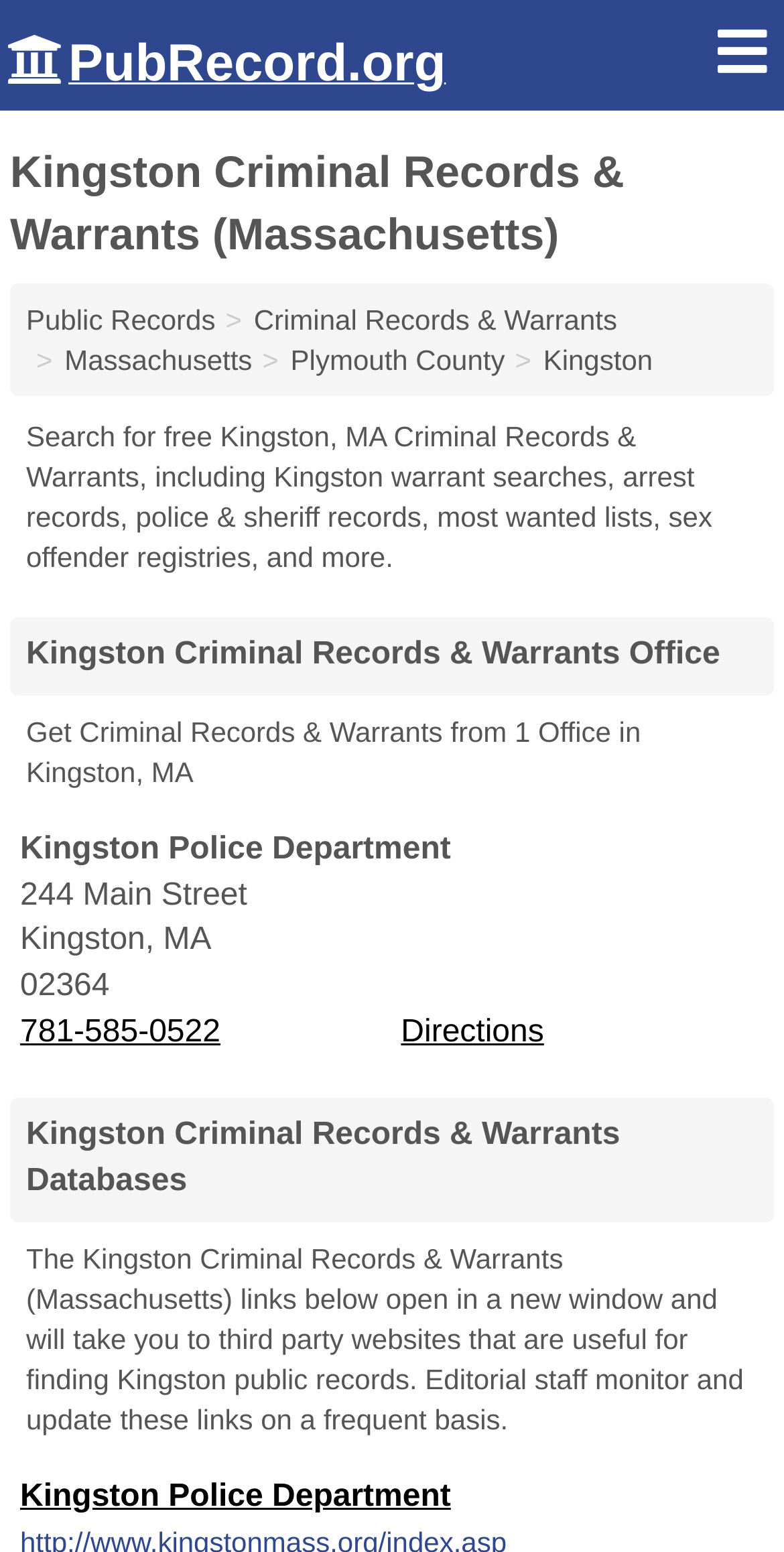Please look at the image and answer the question with a detailed explanation: What is the phone number of the Kingston Police Department?

The webpage provides the phone number of the Kingston Police Department as '781-585-0522' in the section 'Kingston Criminal Records & Warrants Office'.